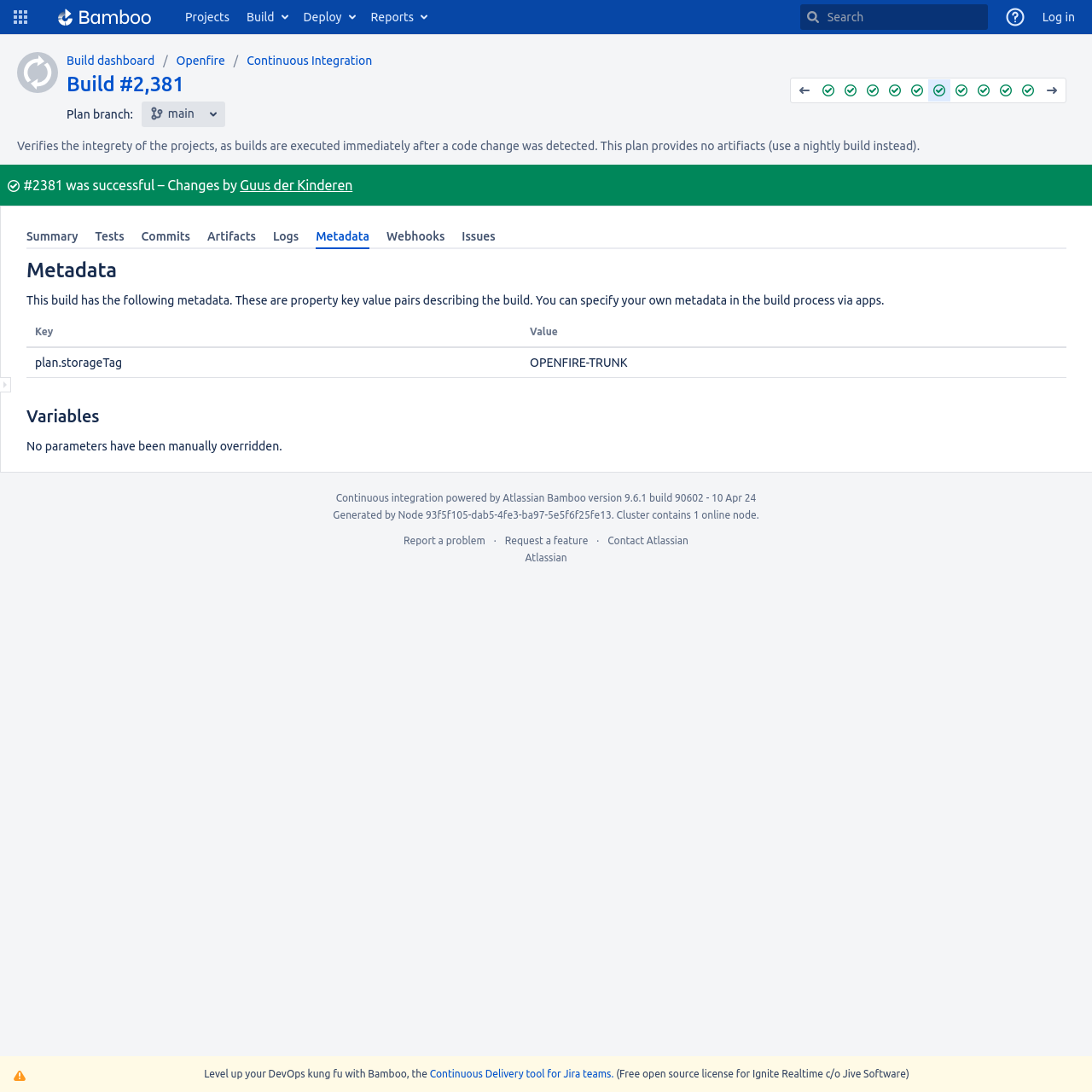Give a full account of the webpage's elements and their arrangement.

The webpage is a job result summary page for Openfire - Continuous Integration 2381 on IgniteRealtime Bamboo. At the top, there is a navigation section with links to "Site", "Go to home page", "Projects", and buttons for "Build", "Deploy", and "Reports". On the right side of the navigation section, there is a search textbox and buttons for "Help" and "Log in".

Below the navigation section, there is a main content area with a heading "Build #2,381" and links to "Build dashboard" and "Openfire". The main content area is divided into several sections. The first section displays the plan branch and a link to the main branch. The second section shows a list of previous build results with links to each result.

The third section displays a table with metadata about the build, including key-value pairs. The fourth section shows a list of variables, but it is empty in this case. The fifth section has links to "Summary", "Tests", "Commits", "Artifacts", "Logs", "Metadata", "Webhooks", and "Issues".

At the bottom of the page, there is a content information section with promotional text about Bamboo, a continuous delivery tool for Jira teams, and a link to learn more about continuous integration. The page also displays the version of Atlassian Bamboo and the build time.